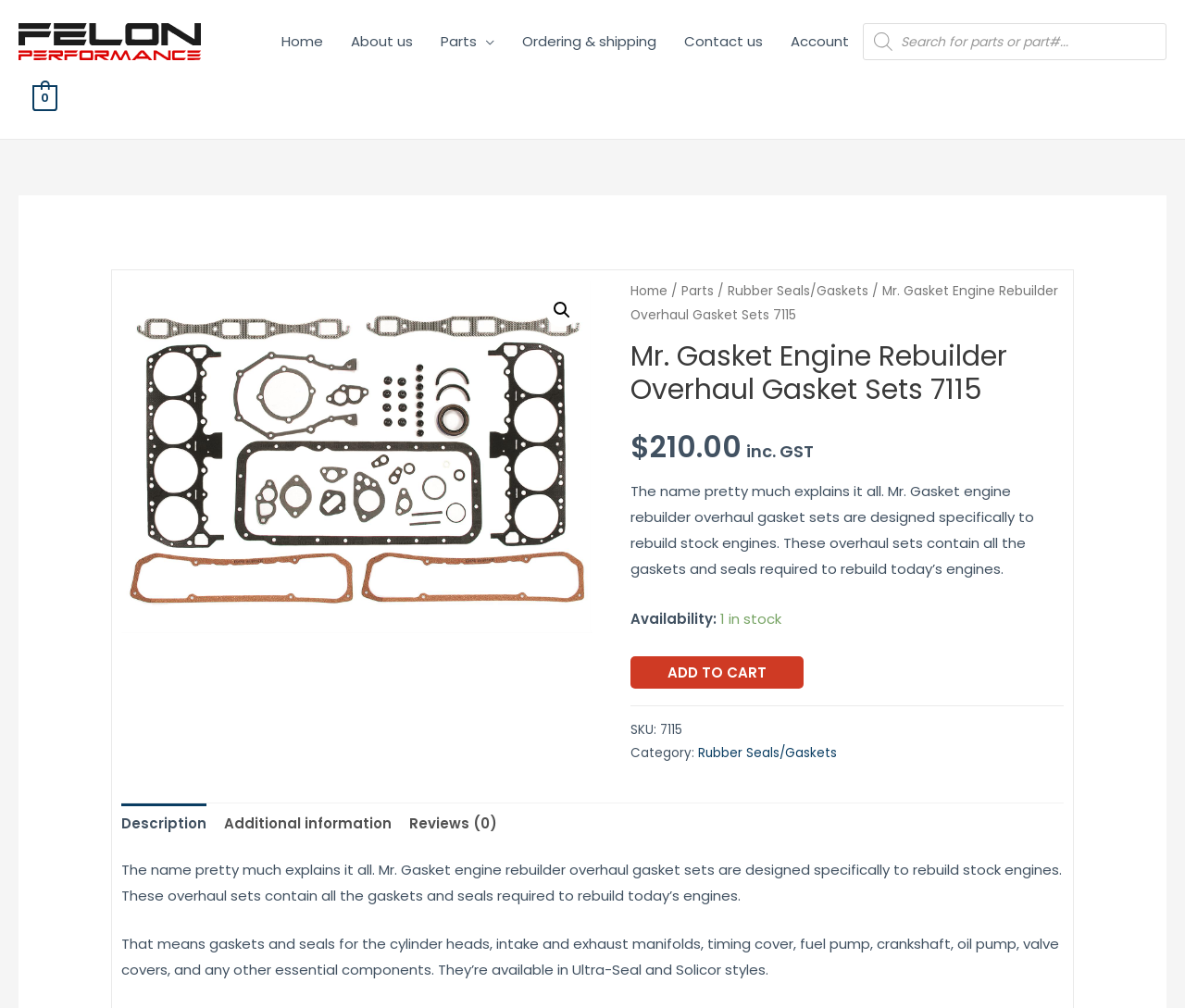Please locate the bounding box coordinates of the element that should be clicked to achieve the given instruction: "Add to cart".

[0.532, 0.651, 0.678, 0.683]